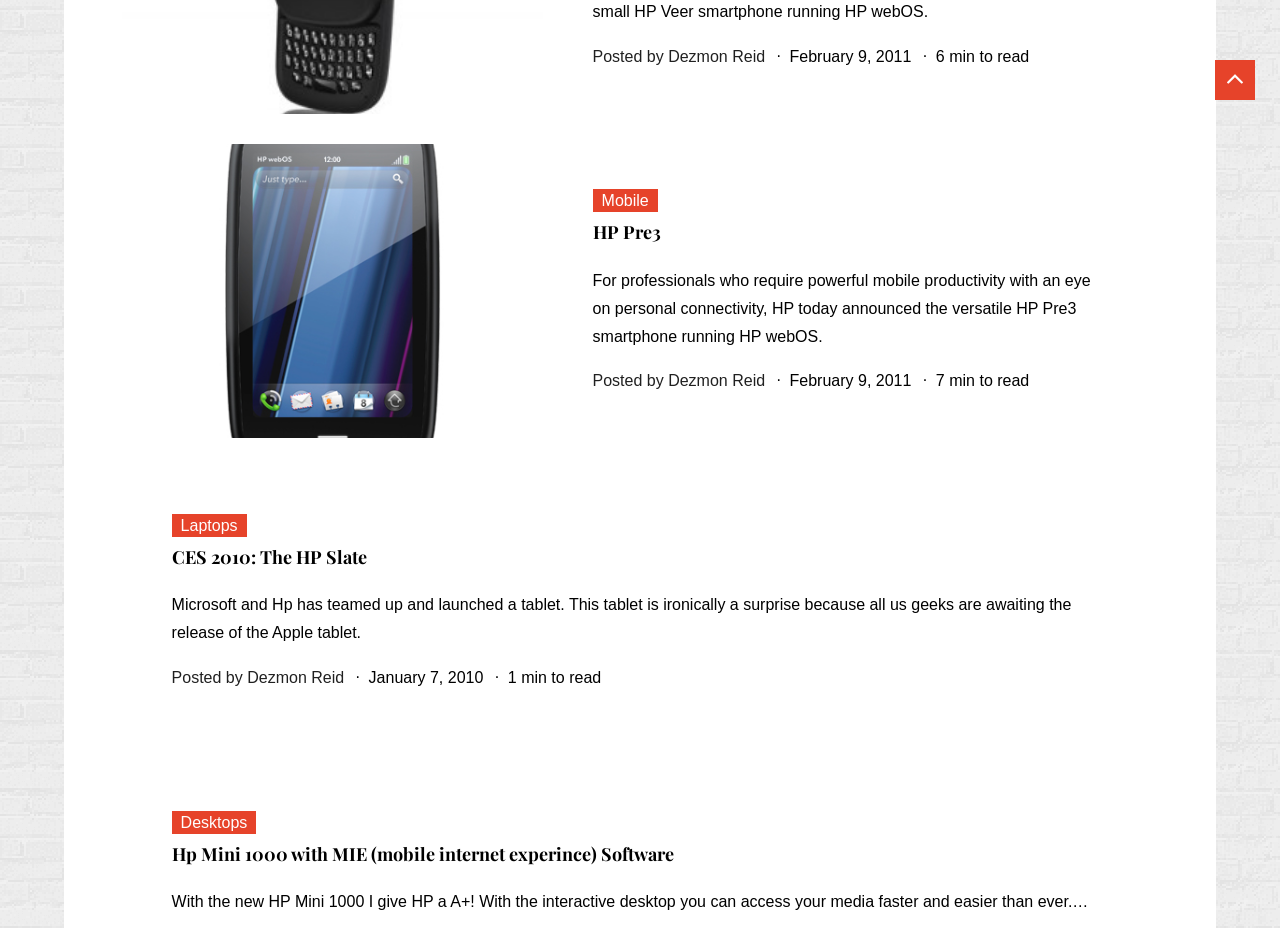Locate the coordinates of the bounding box for the clickable region that fulfills this instruction: "Click on the 'HP Pre3' link".

[0.463, 0.237, 0.866, 0.265]